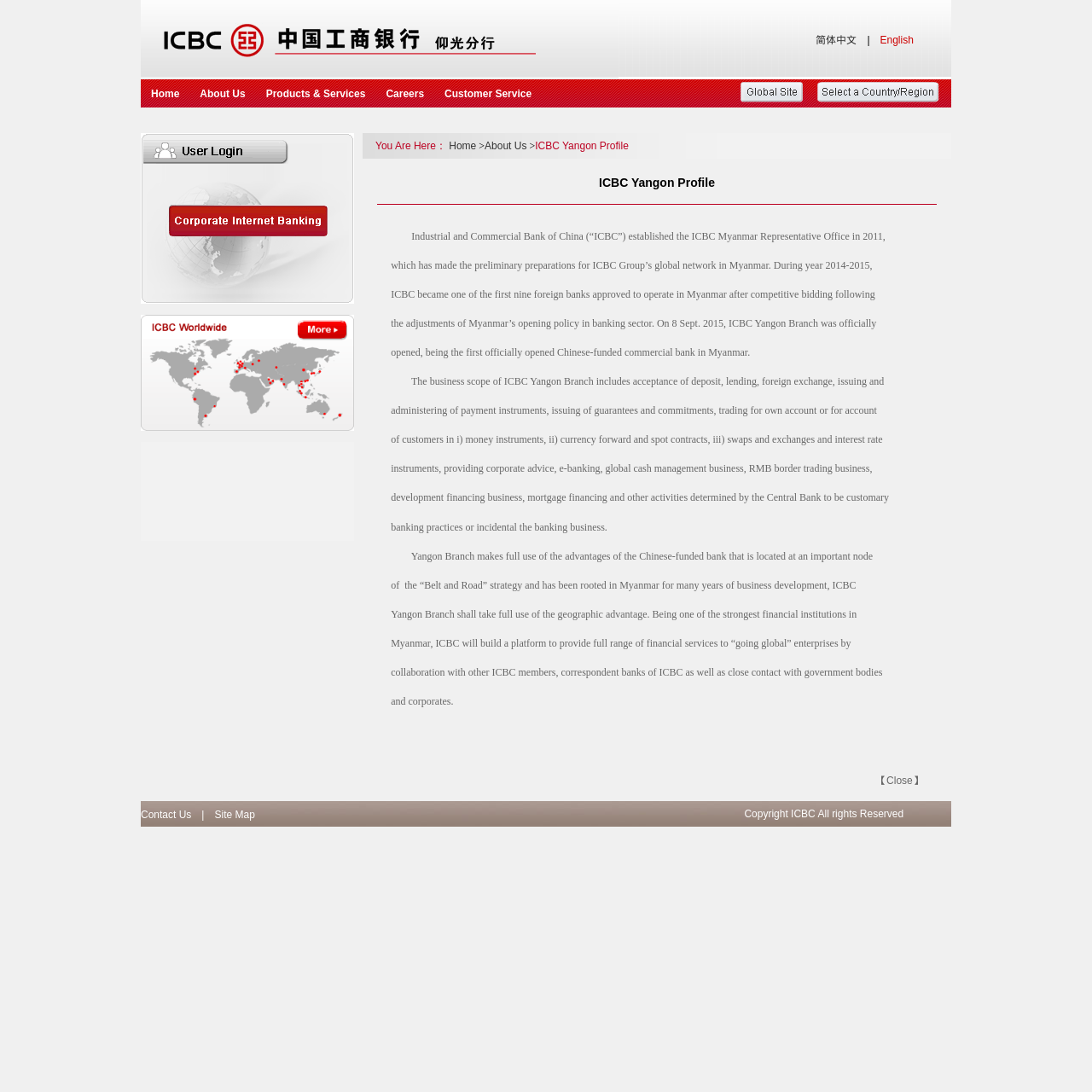How many links are there in the top navigation bar?
Based on the visual information, provide a detailed and comprehensive answer.

The top navigation bar can be found at the top of the webpage, and it contains links to different sections of the webpage. By counting the links, we can determine that there are 5 links in the top navigation bar.